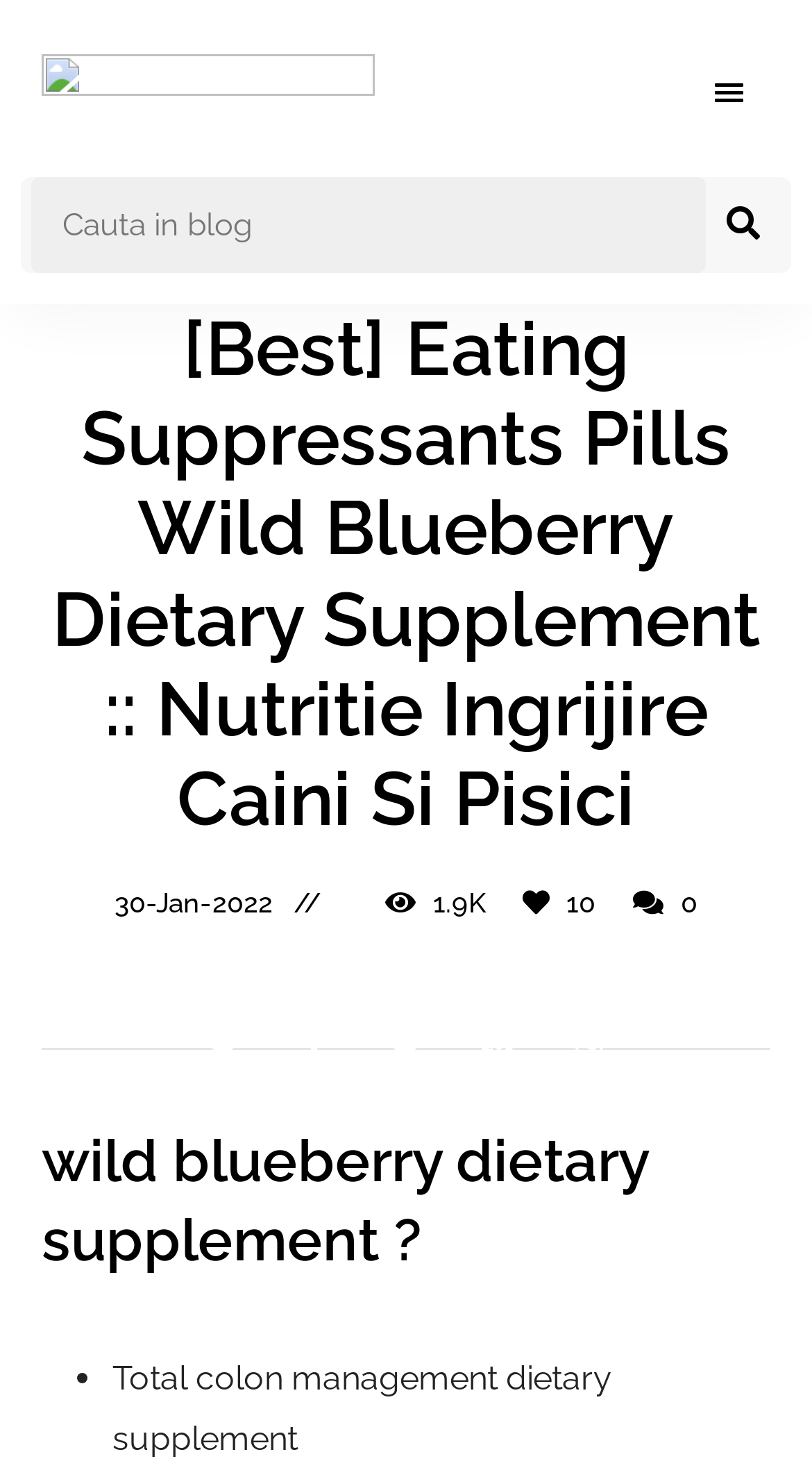Please find the bounding box coordinates of the element that must be clicked to perform the given instruction: "Click the menu button". The coordinates should be four float numbers from 0 to 1, i.e., [left, top, right, bottom].

[0.846, 0.035, 0.949, 0.092]